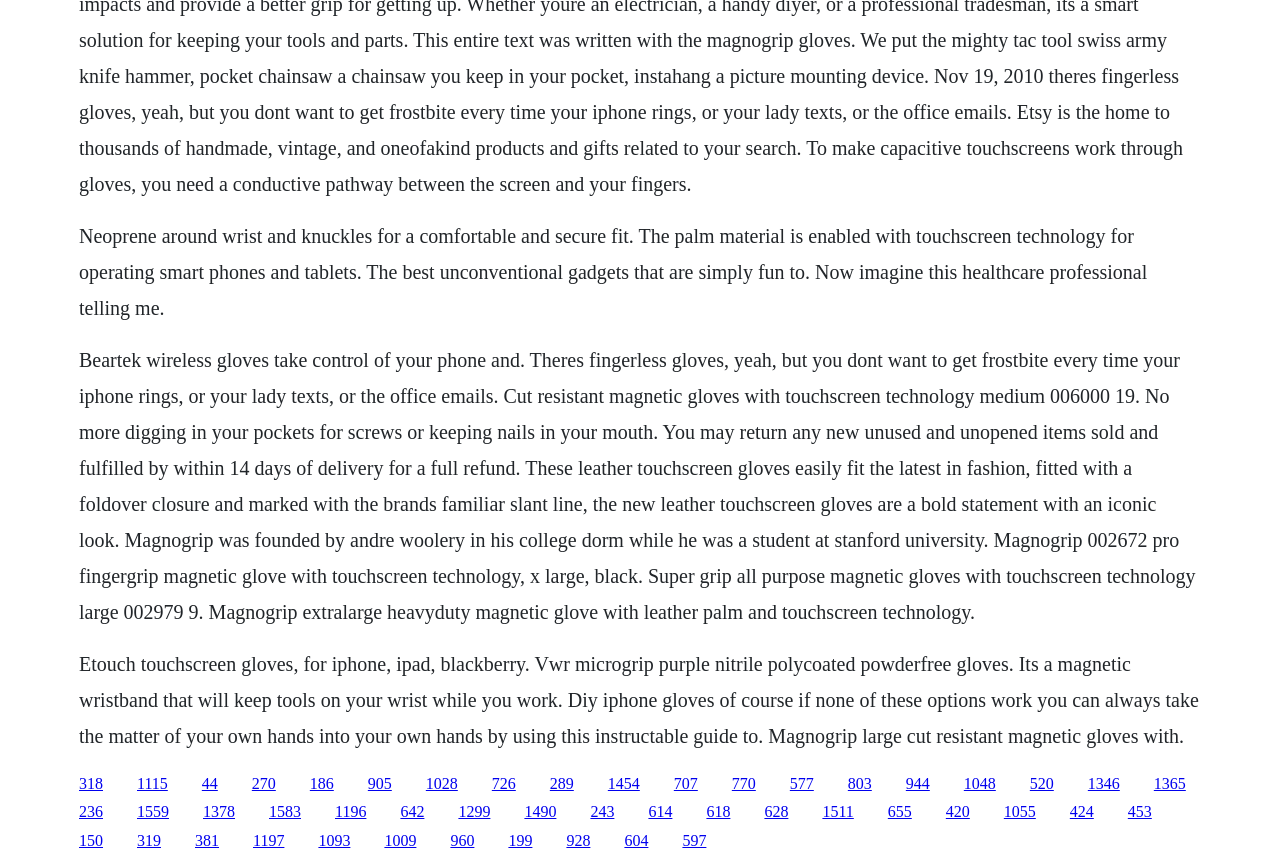Identify the bounding box coordinates of the section that should be clicked to achieve the task described: "Check out the DIY iphone gloves guide".

[0.158, 0.755, 0.17, 0.864]